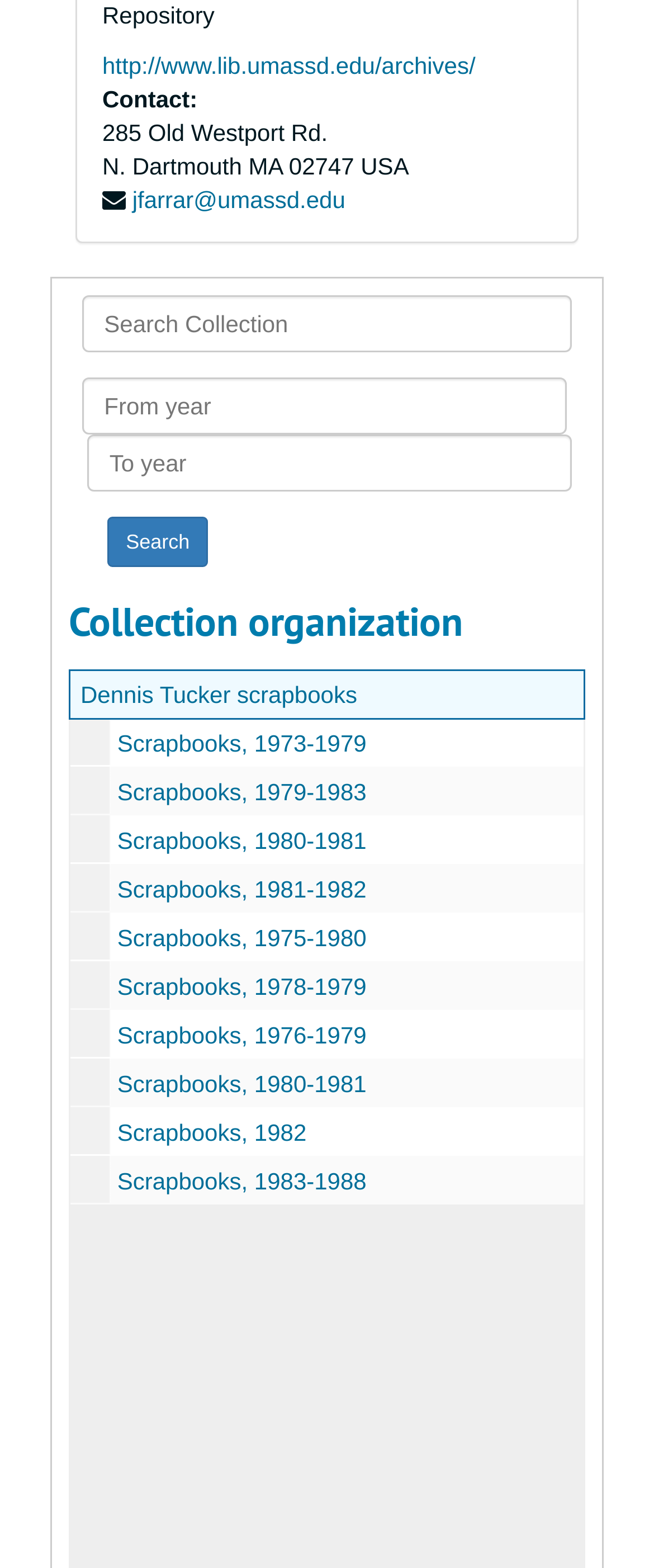Provide the bounding box coordinates of the HTML element this sentence describes: "parent_node: Search Collection name="commit" value="Search"". The bounding box coordinates consist of four float numbers between 0 and 1, i.e., [left, top, right, bottom].

[0.164, 0.33, 0.318, 0.362]